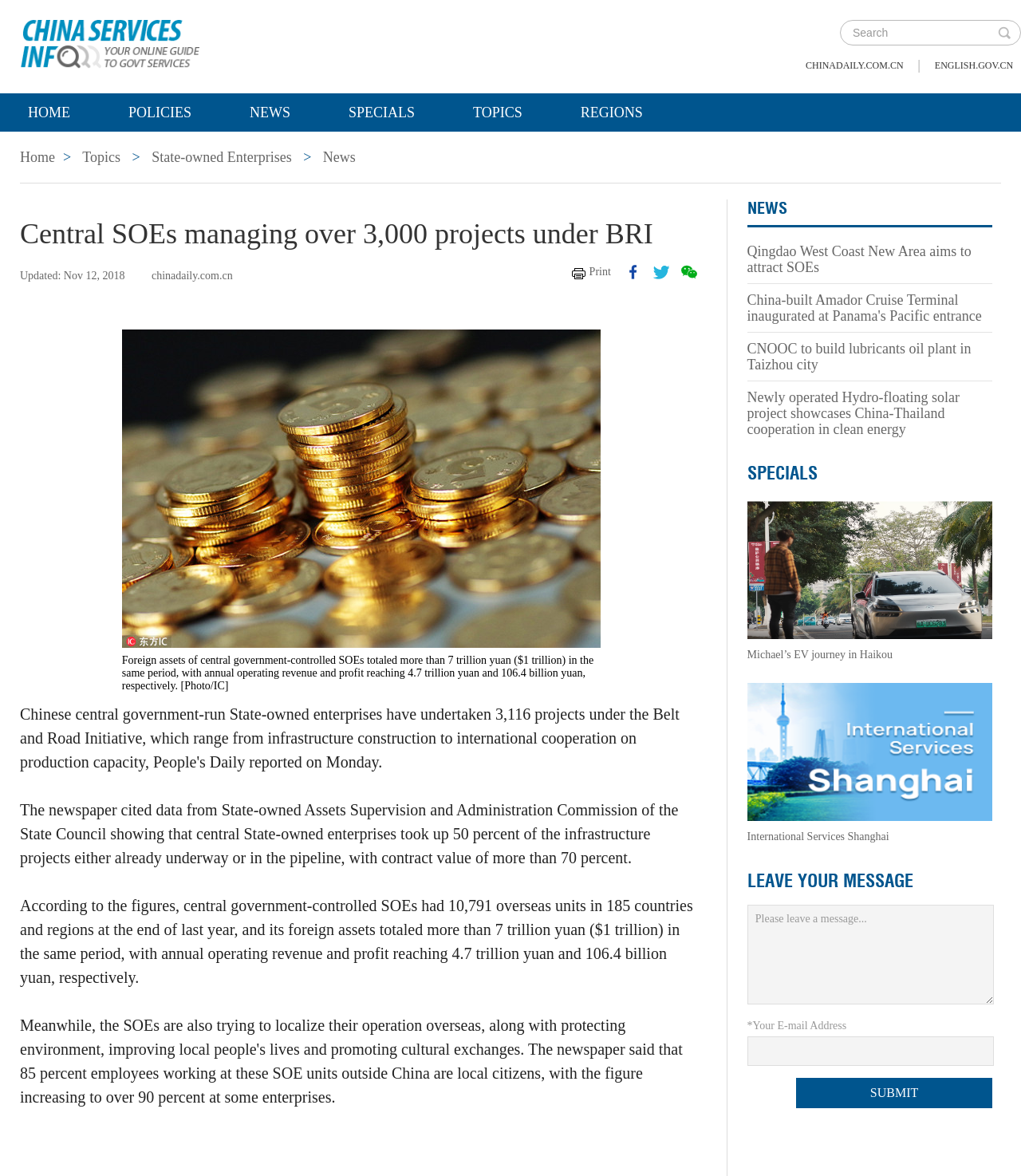Explain the webpage in detail.

This webpage is about Chinese central government-run State-owned enterprises (SOEs) and their projects under the Belt and Road Initiative. At the top, there is a logo and a search bar on the right side. Below the logo, there are several links to different sections of the website, including "HOME", "POLICIES", "NEWS", "SPECIALS", and "TOPICS". 

The main content of the webpage is divided into two sections. On the left side, there is a heading "Central SOEs managing over 3,000 projects under BRI" followed by a brief introduction and a figure with a caption describing the foreign assets of central government-controlled SOEs. Below the figure, there are three paragraphs of text discussing the projects and assets of central SOEs.

On the right side, there is a section with several links to news articles, including "Qingdao West Coast New Area aims to attract SOEs", "China-built Amador Cruise Terminal inaugurated at Panama's Pacific entrance", and "Newly operated Hydro-floating solar project showcases China-Thailand cooperation in clean energy". Below these links, there are two sections with headings "SPECIALS" and "LEAVE YOUR MESSAGE". The "SPECIALS" section has a link to a special report, and the "LEAVE YOUR MESSAGE" section has a text box and a button to submit a message.

There are also several social media links, including Facebook, Twitter, and WeChat, at the top right corner of the webpage.